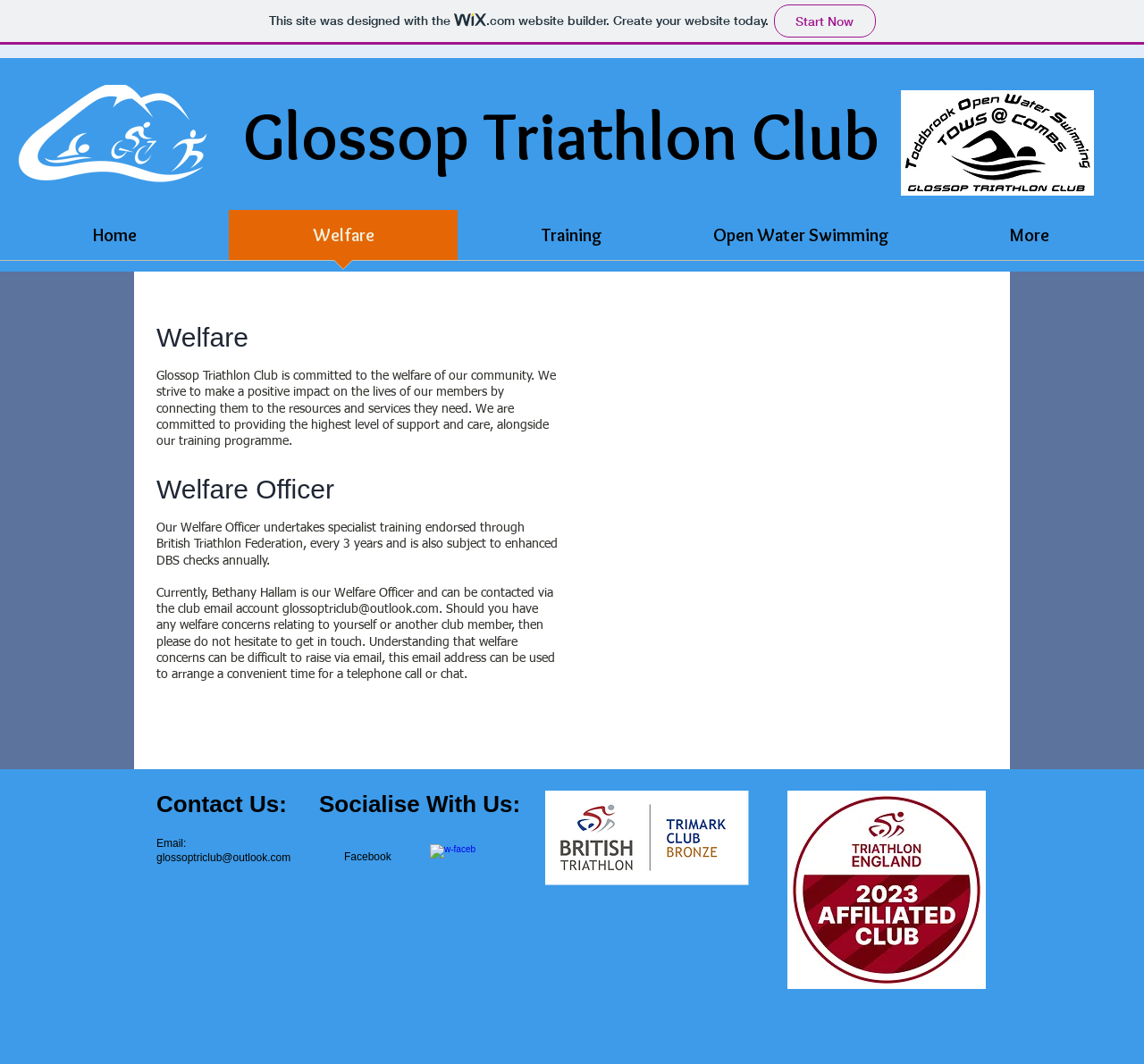Find the bounding box coordinates of the clickable element required to execute the following instruction: "Visit the 'Investor News' page". Provide the coordinates as four float numbers between 0 and 1, i.e., [left, top, right, bottom].

None